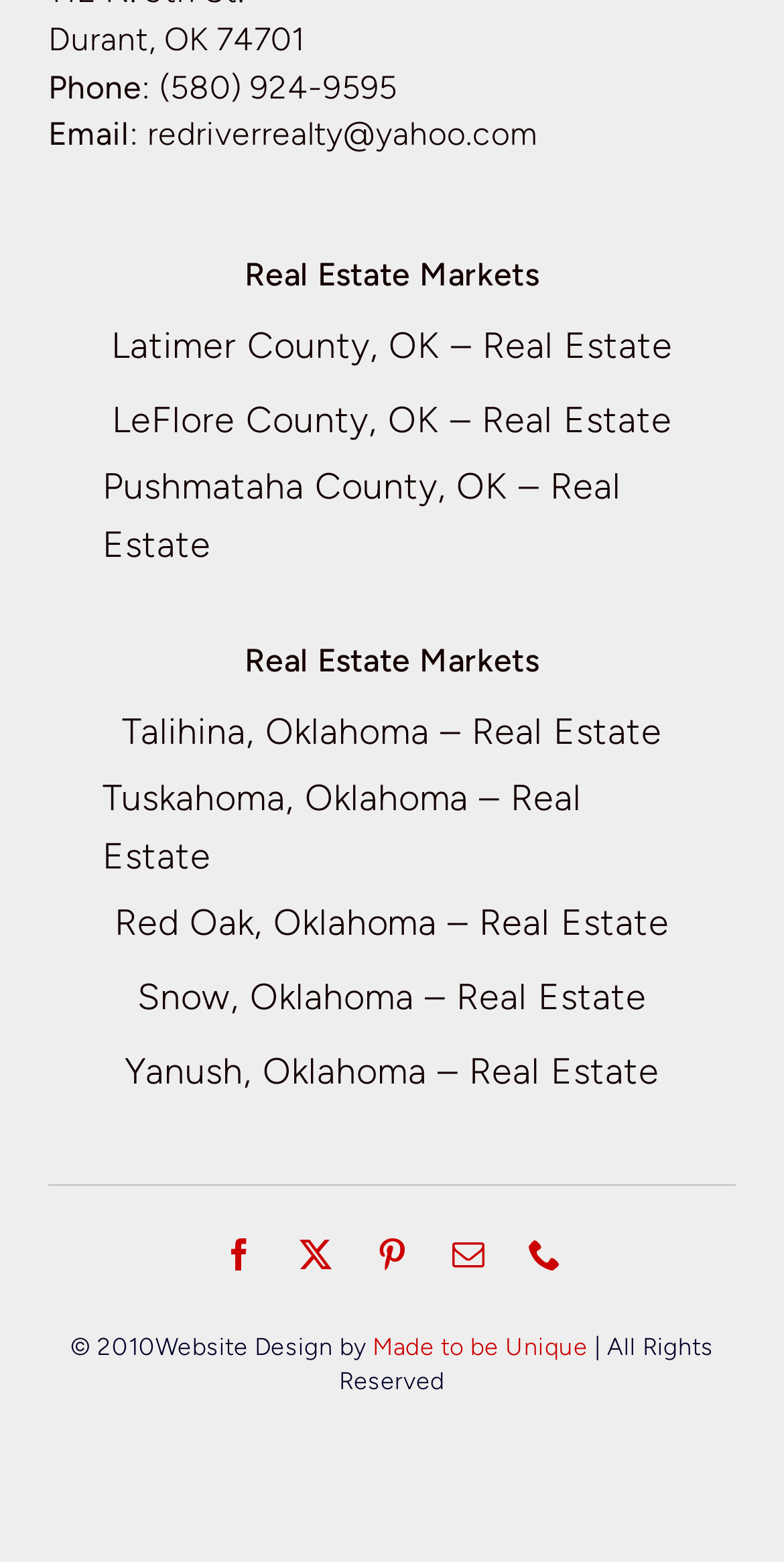Please identify the bounding box coordinates of where to click in order to follow the instruction: "View Talihina, Oklahoma – Real Estate".

[0.062, 0.445, 0.938, 0.492]